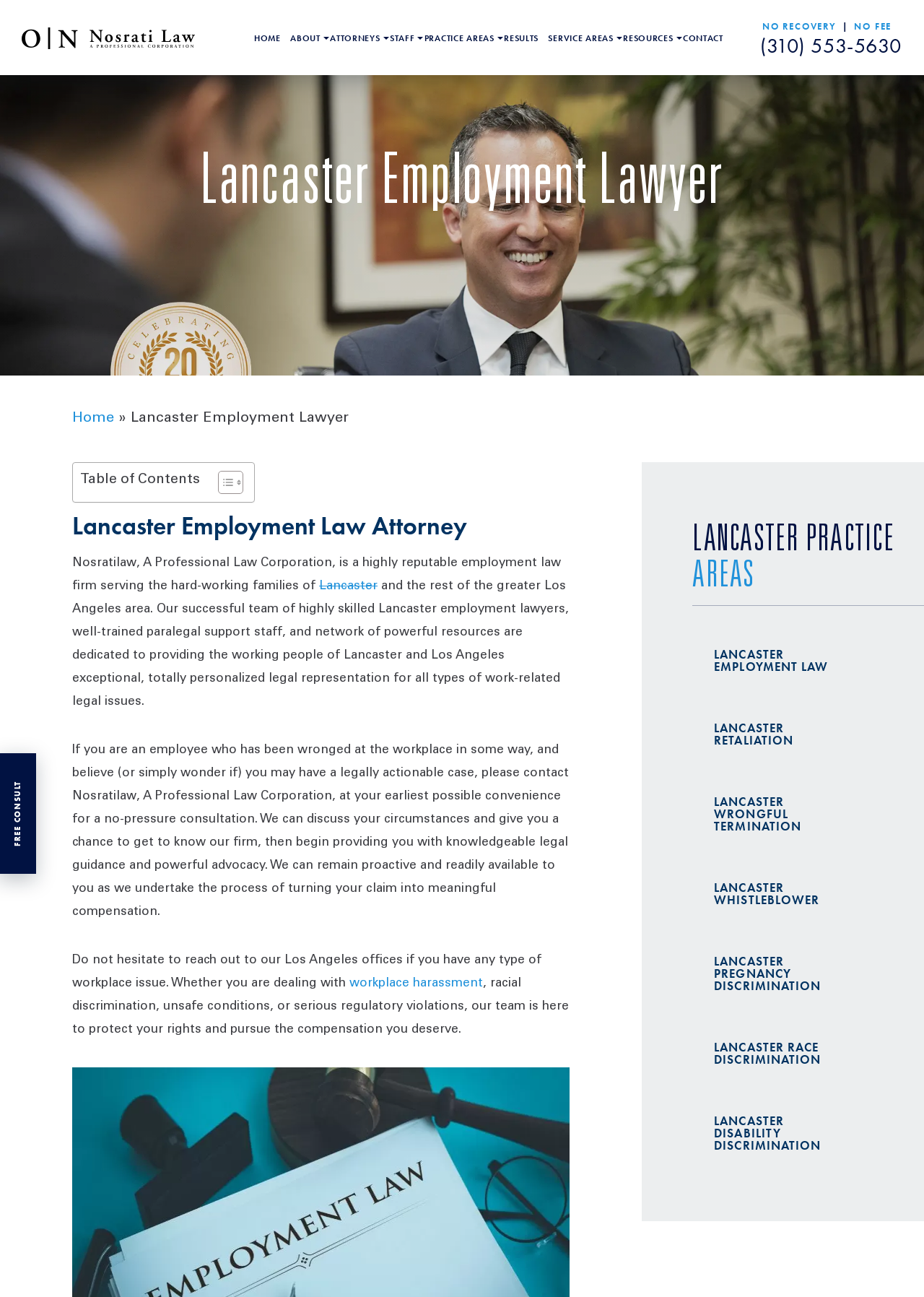Specify the bounding box coordinates for the region that must be clicked to perform the given instruction: "Clean waders".

None